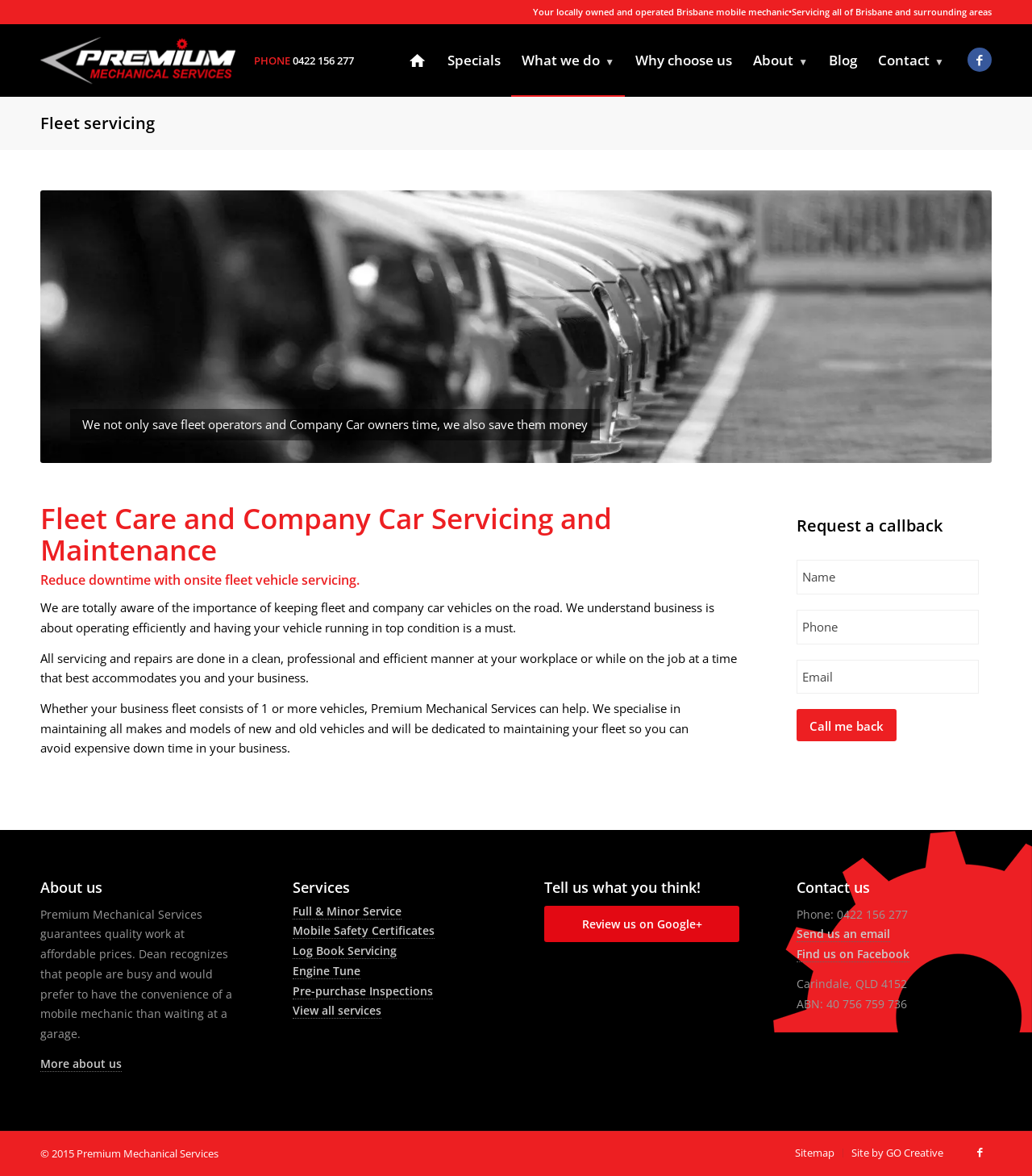Answer the question with a brief word or phrase:
What is the ABN of Premium Mechanical Services?

40 756 759 736